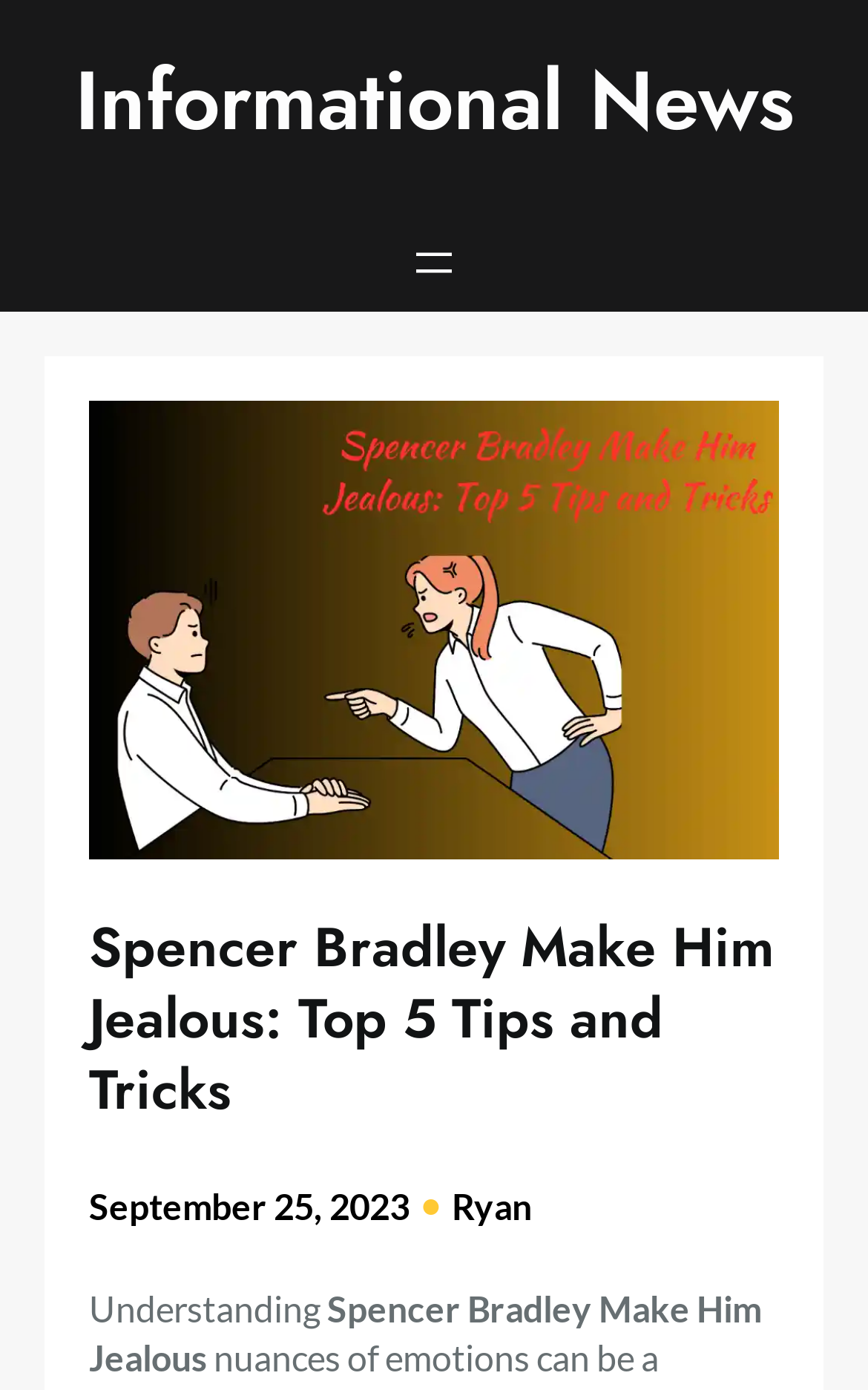Provide your answer in a single word or phrase: 
What is the date of the article?

September 25, 2023